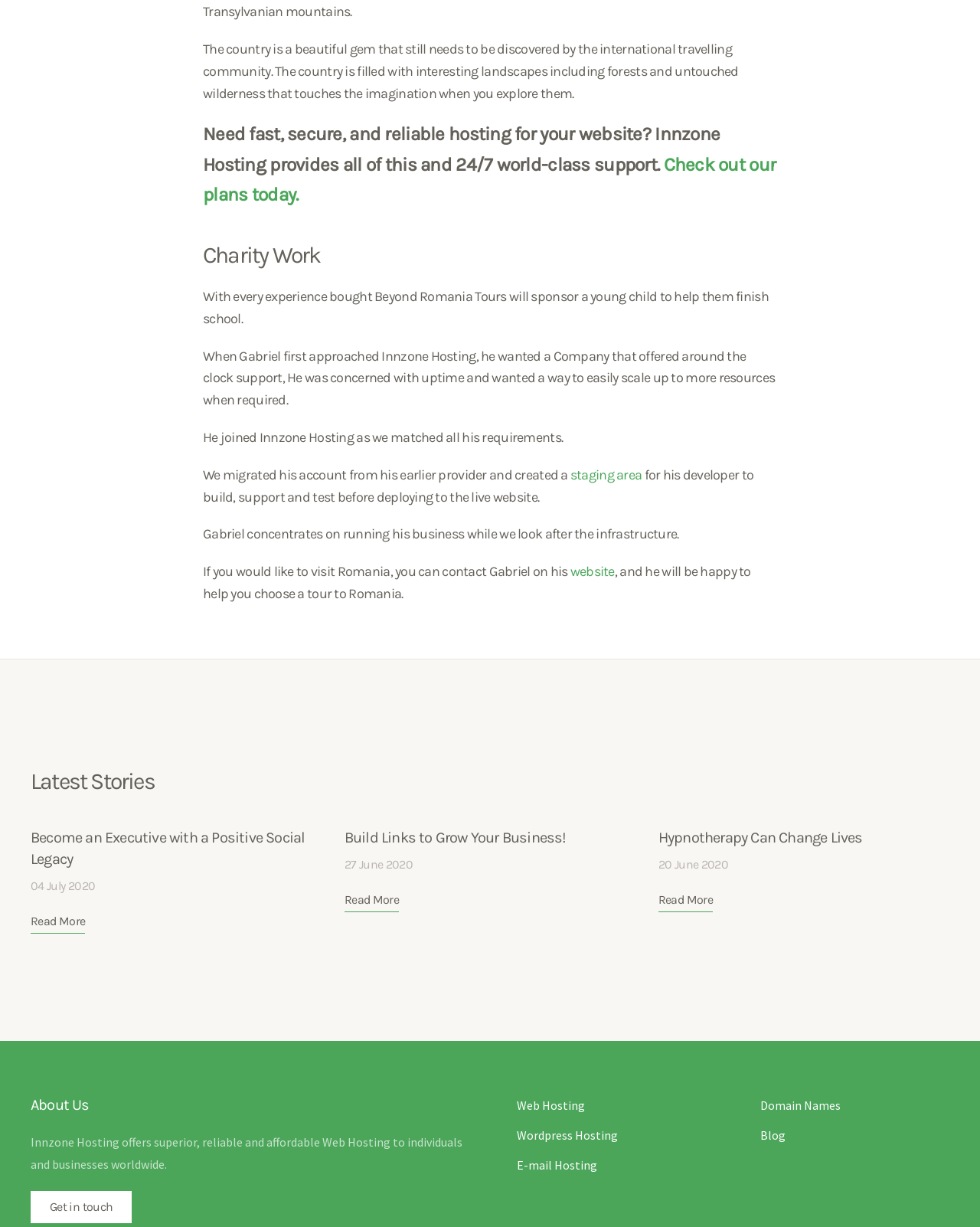Specify the bounding box coordinates of the region I need to click to perform the following instruction: "Read more about becoming an executive with a positive social legacy". The coordinates must be four float numbers in the range of 0 to 1, i.e., [left, top, right, bottom].

[0.031, 0.742, 0.087, 0.761]